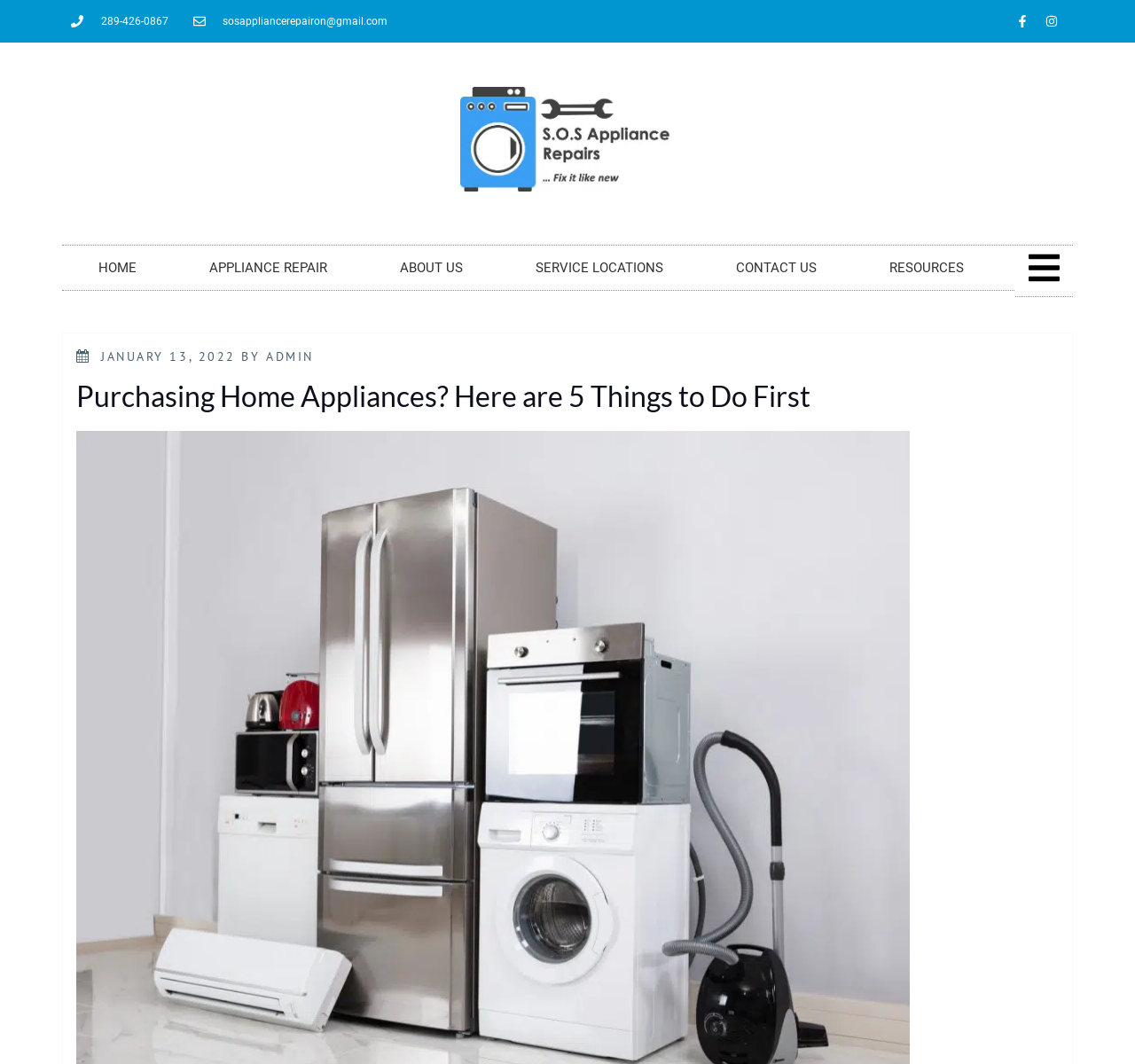Show the bounding box coordinates of the region that should be clicked to follow the instruction: "go to the Appliance Repair Experts page."

[0.405, 0.082, 0.595, 0.18]